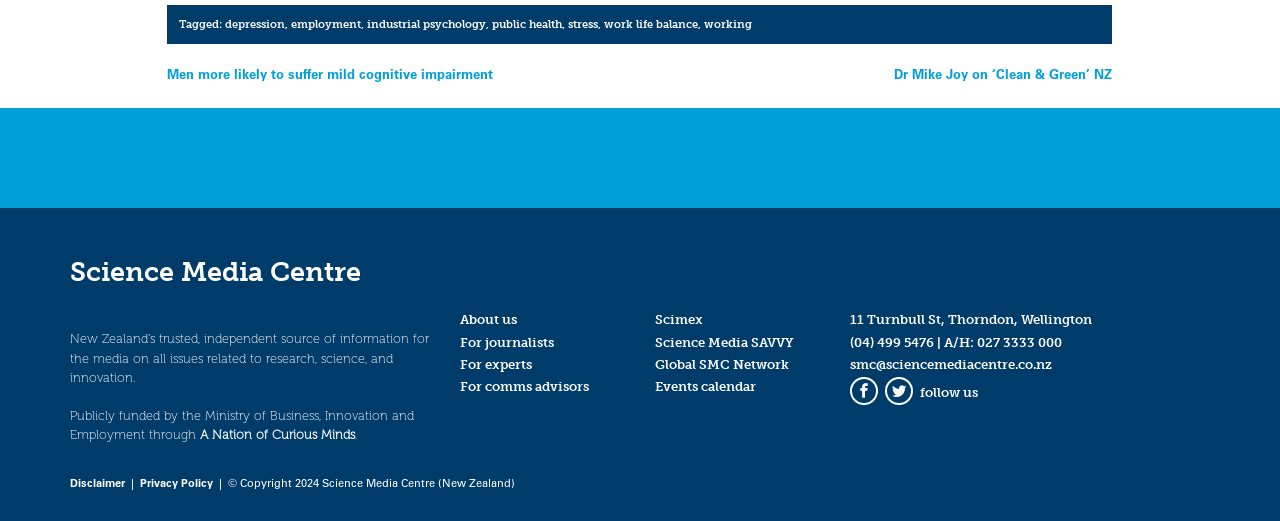What are the topics tagged on the webpage?
Look at the image and construct a detailed response to the question.

I found the answer by looking at the link elements in the footer section of the webpage, which are labeled as 'Tagged:', indicating that they are the topics tagged on the webpage.